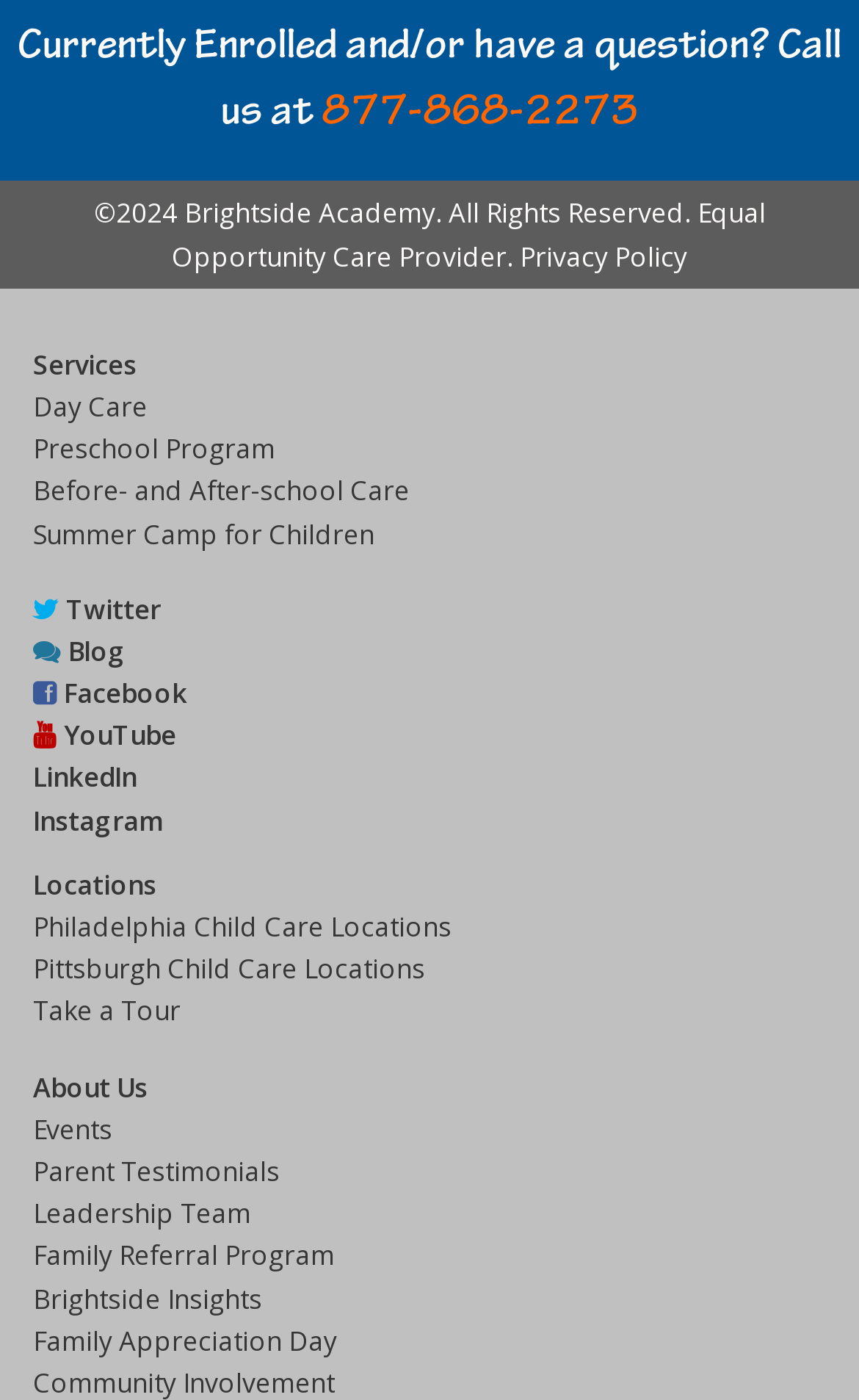How many program options are there?
Based on the screenshot, respond with a single word or phrase.

5